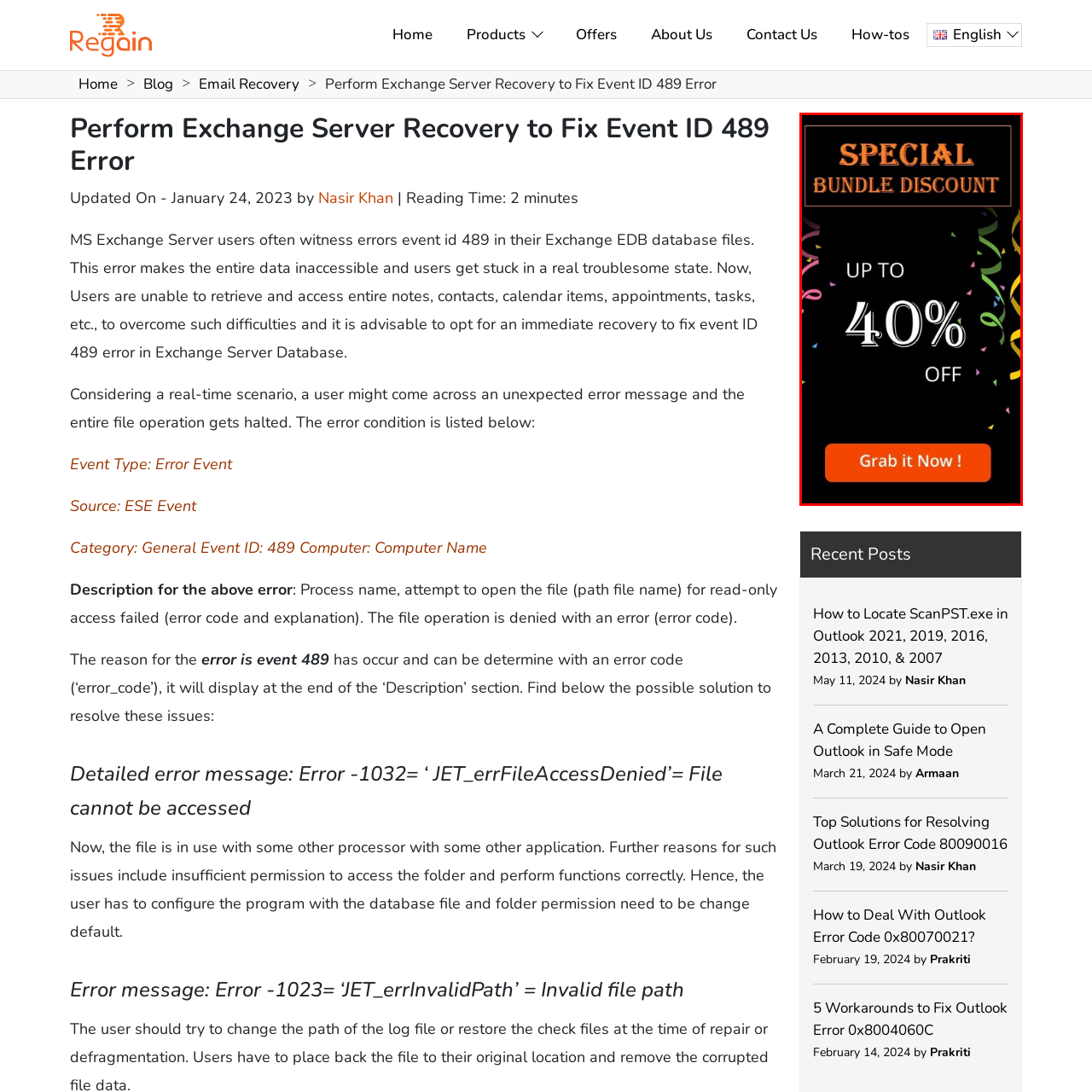What is the color of the button at the bottom?
Please examine the image within the red bounding box and provide your answer using just one word or phrase.

Bright orange